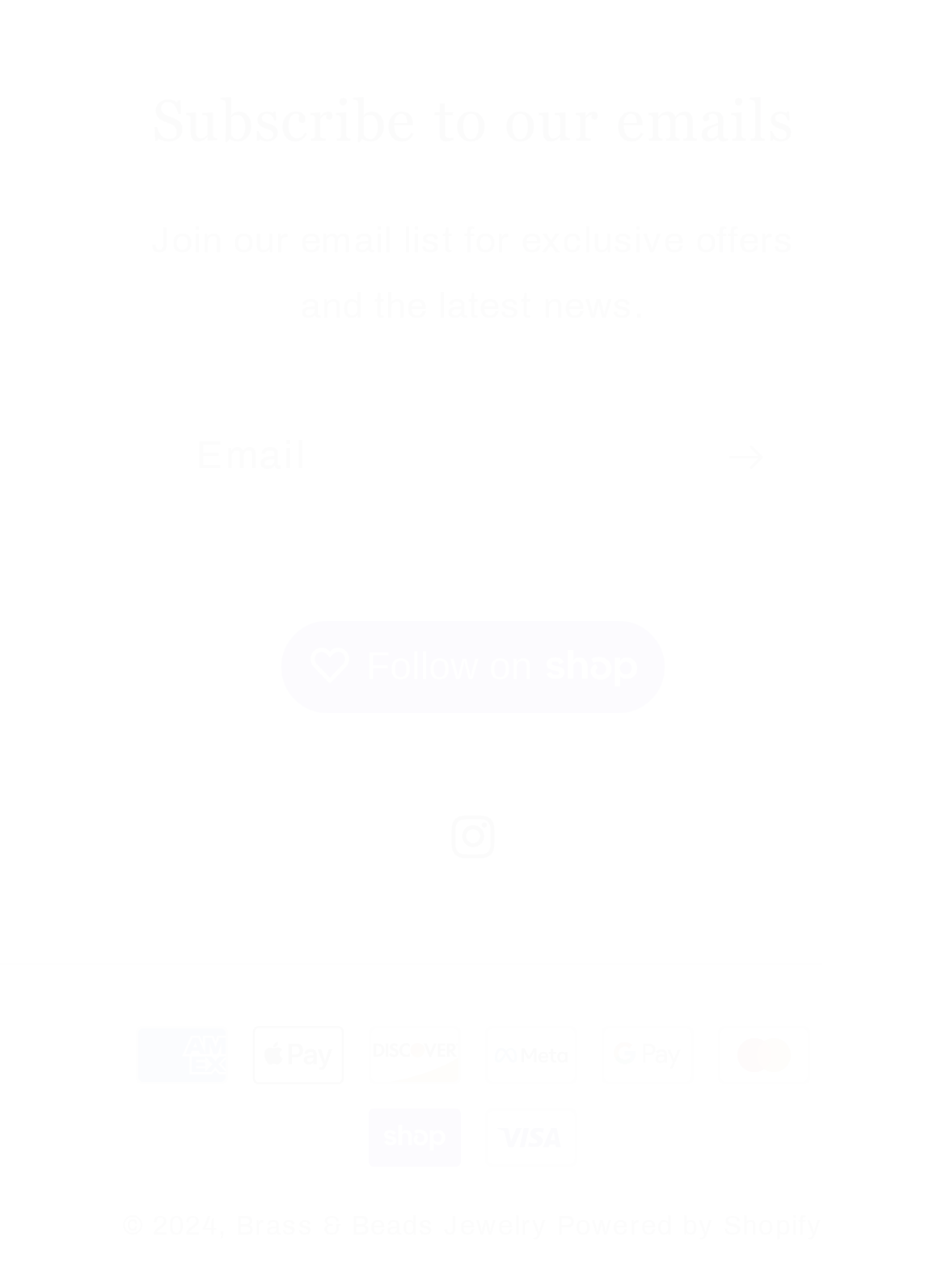What is the purpose of the email textbox?
Based on the visual, give a brief answer using one word or a short phrase.

Subscribe to emails